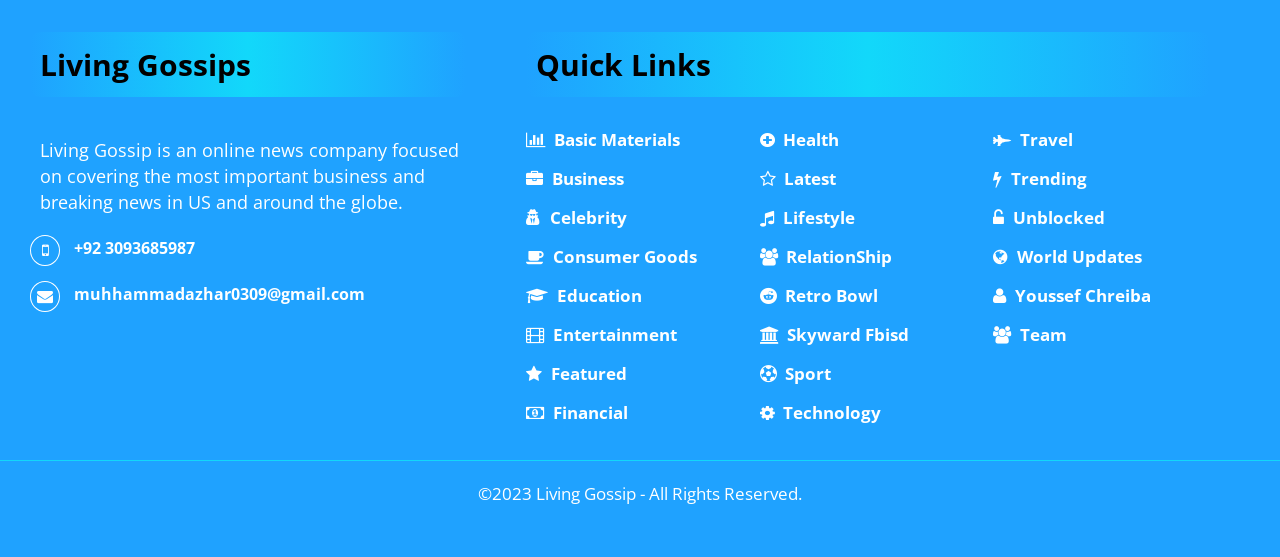Provide a single word or phrase answer to the question: 
What categories of news are available on Living Gossip?

Multiple categories